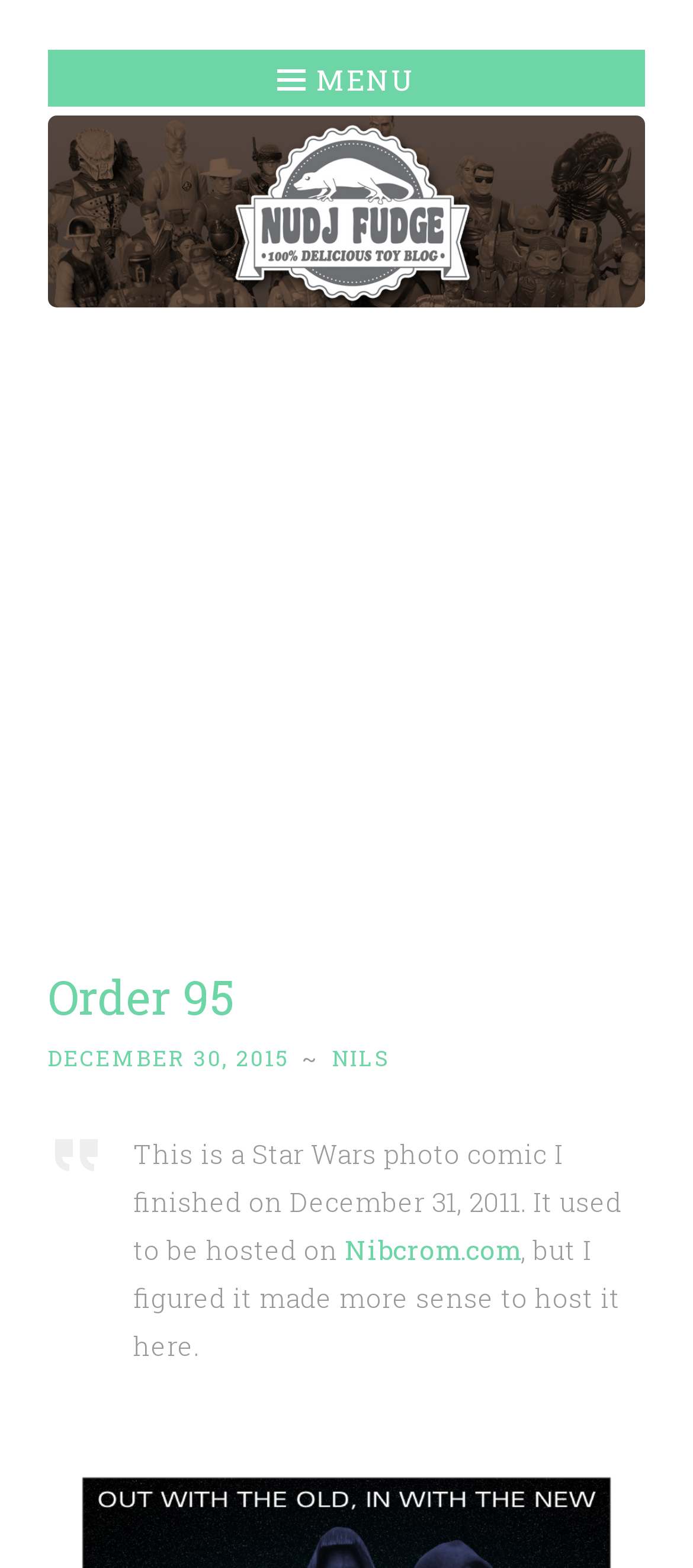Identify the bounding box for the element characterized by the following description: "Nibcrom.com".

[0.497, 0.785, 0.751, 0.808]